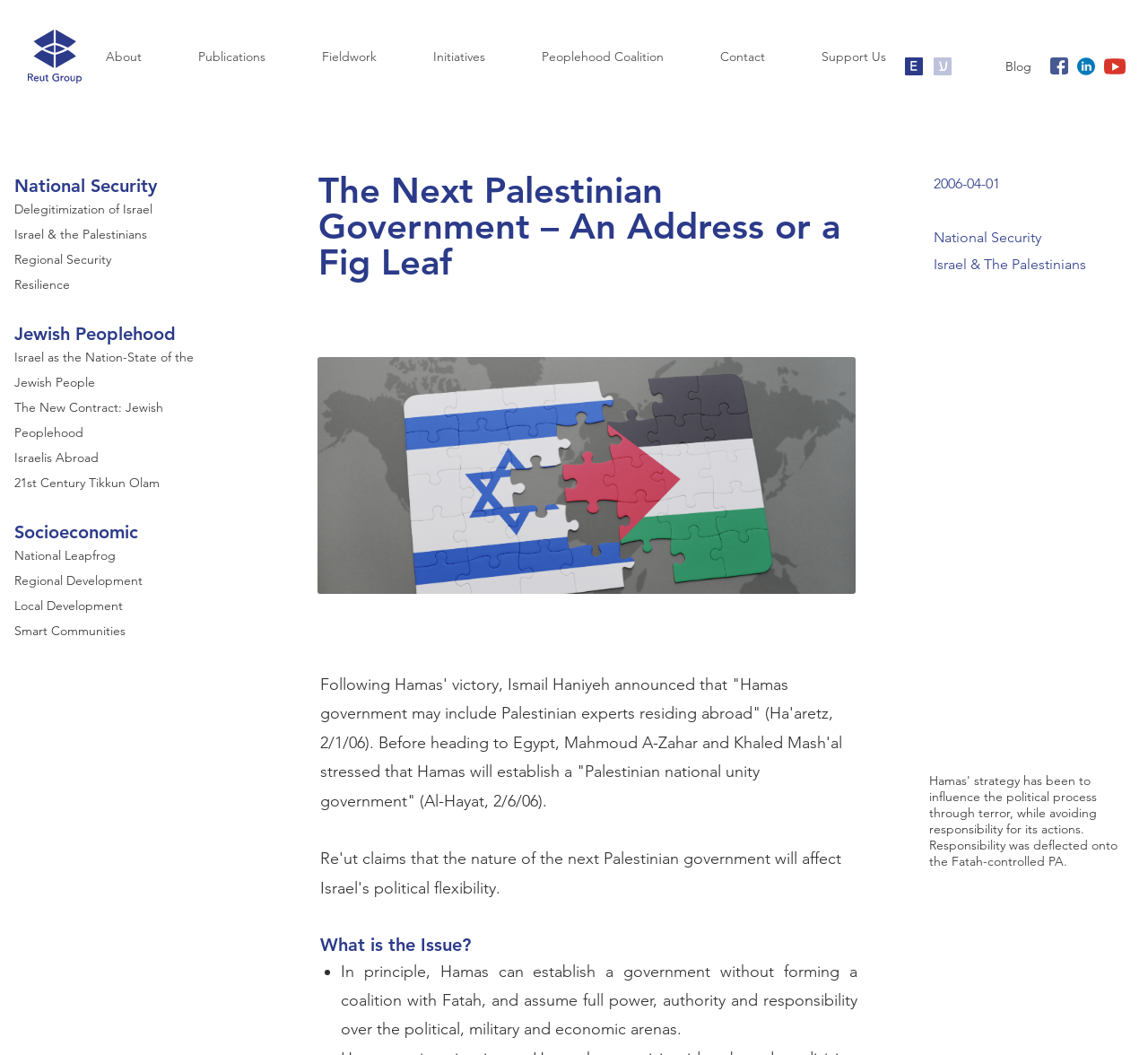When was this article published?
Please provide a comprehensive answer based on the information in the image.

The publication date of the article can be found at the bottom of the webpage, which specifies the date as '2006-04-01'.